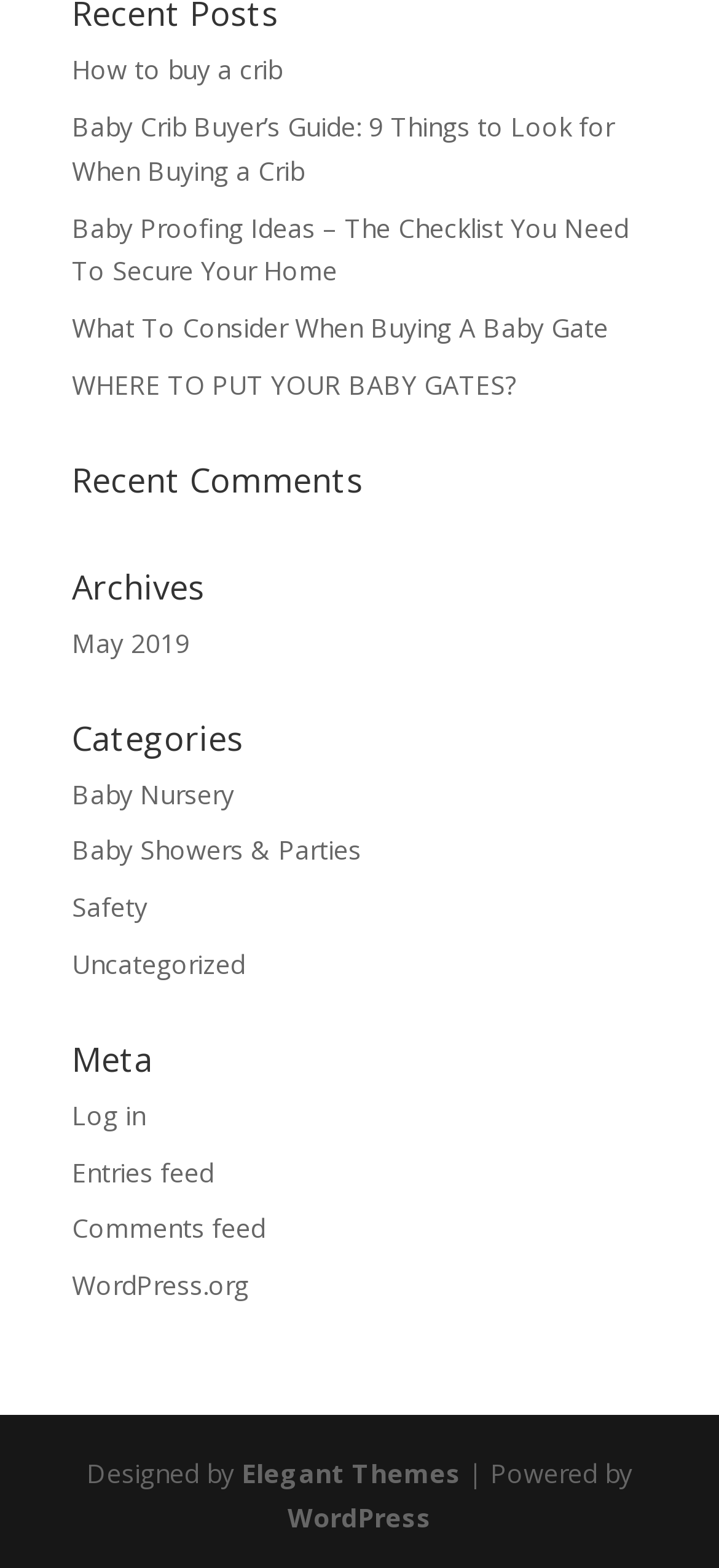Identify the bounding box coordinates of the area you need to click to perform the following instruction: "Log in to the website".

[0.1, 0.7, 0.203, 0.722]